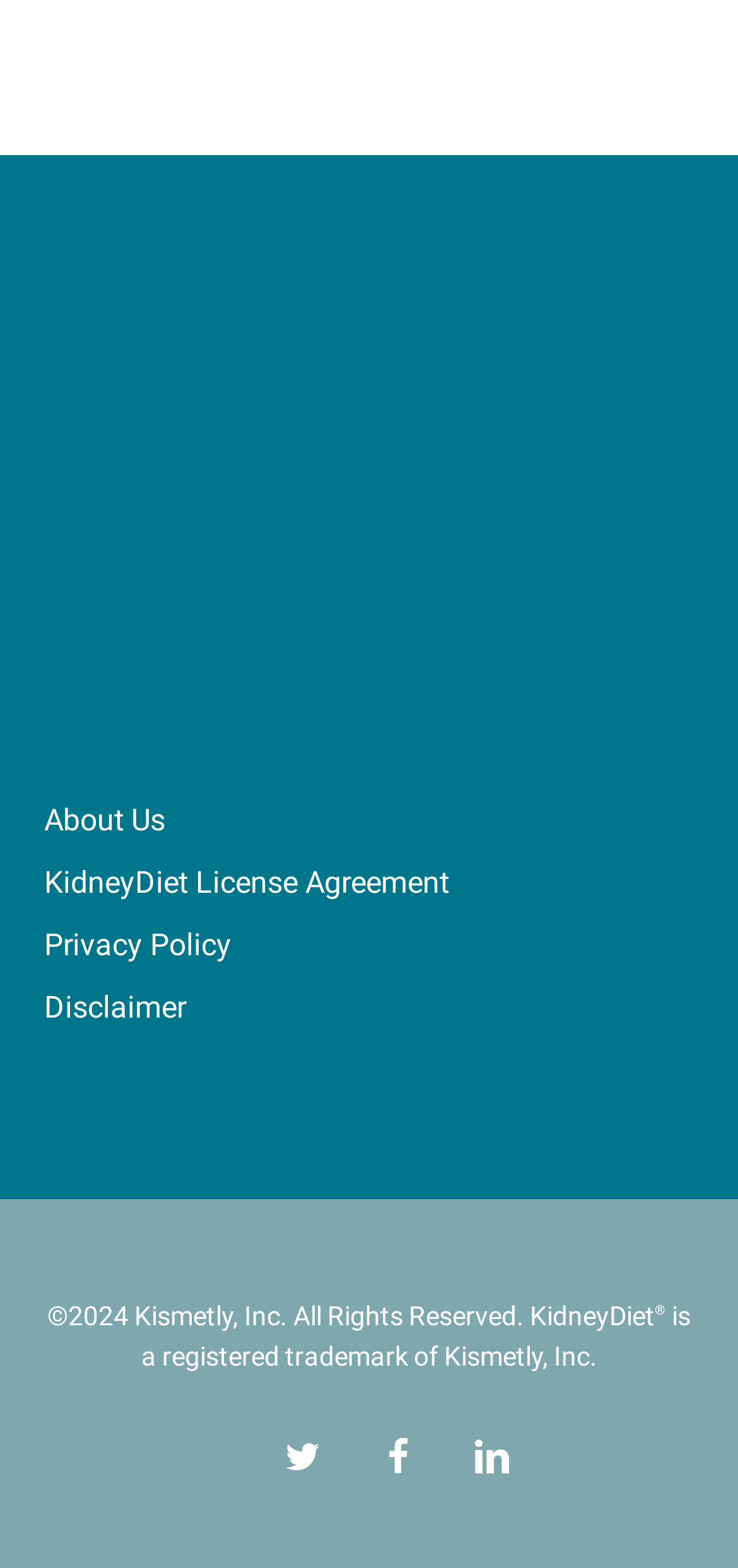What is the year of copyright for the website?
Based on the image, answer the question in a detailed manner.

The year of copyright for the website can be found at the bottom of the webpage, where it says '©2024 Kismetly, Inc. All Rights Reserved. KidneyDiet', indicating that the website's copyright is for the year 2024.